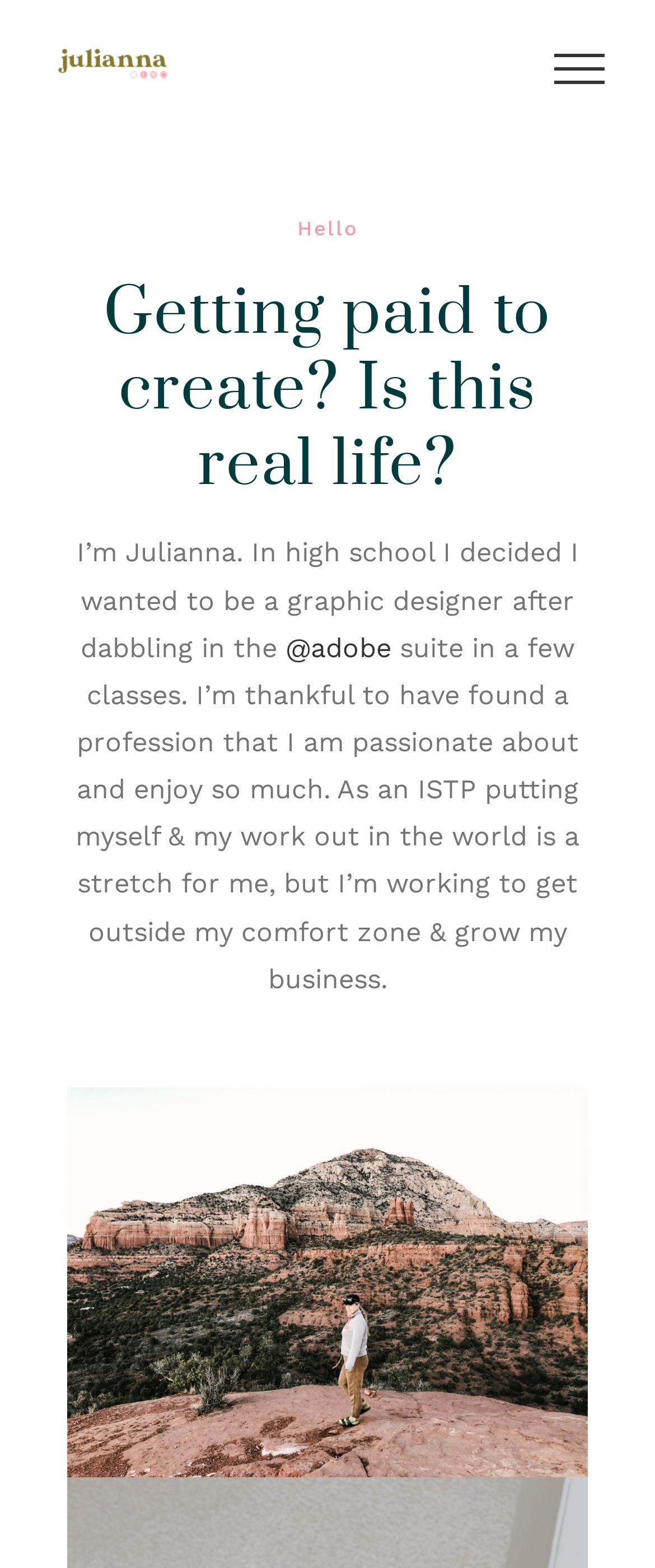What software did the author use in high school?
Using the picture, provide a one-word or short phrase answer.

Adobe suite